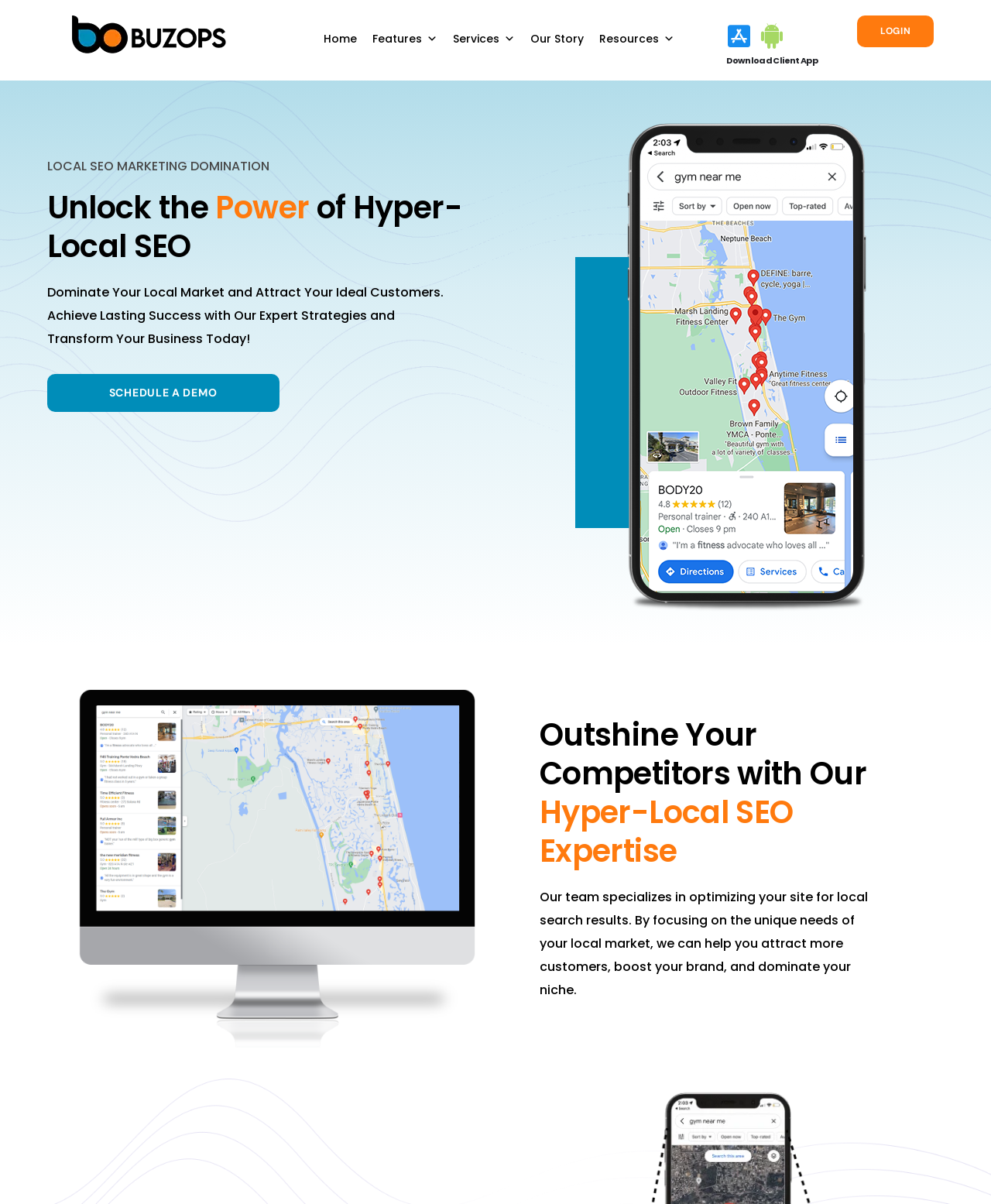Provide the bounding box for the UI element matching this description: "Anpassen".

None